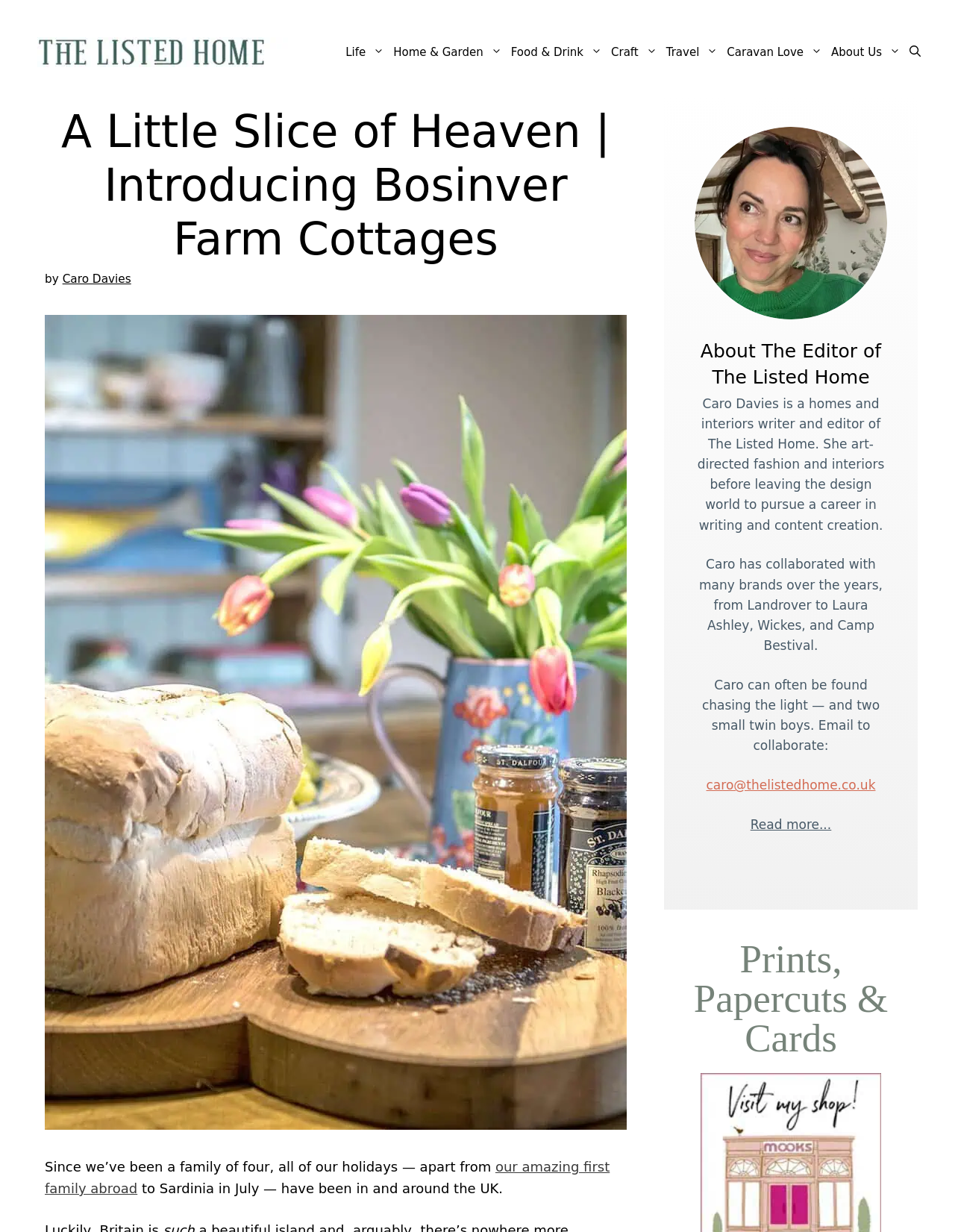Please specify the bounding box coordinates of the region to click in order to perform the following instruction: "Click on The Listed Home".

[0.039, 0.024, 0.312, 0.06]